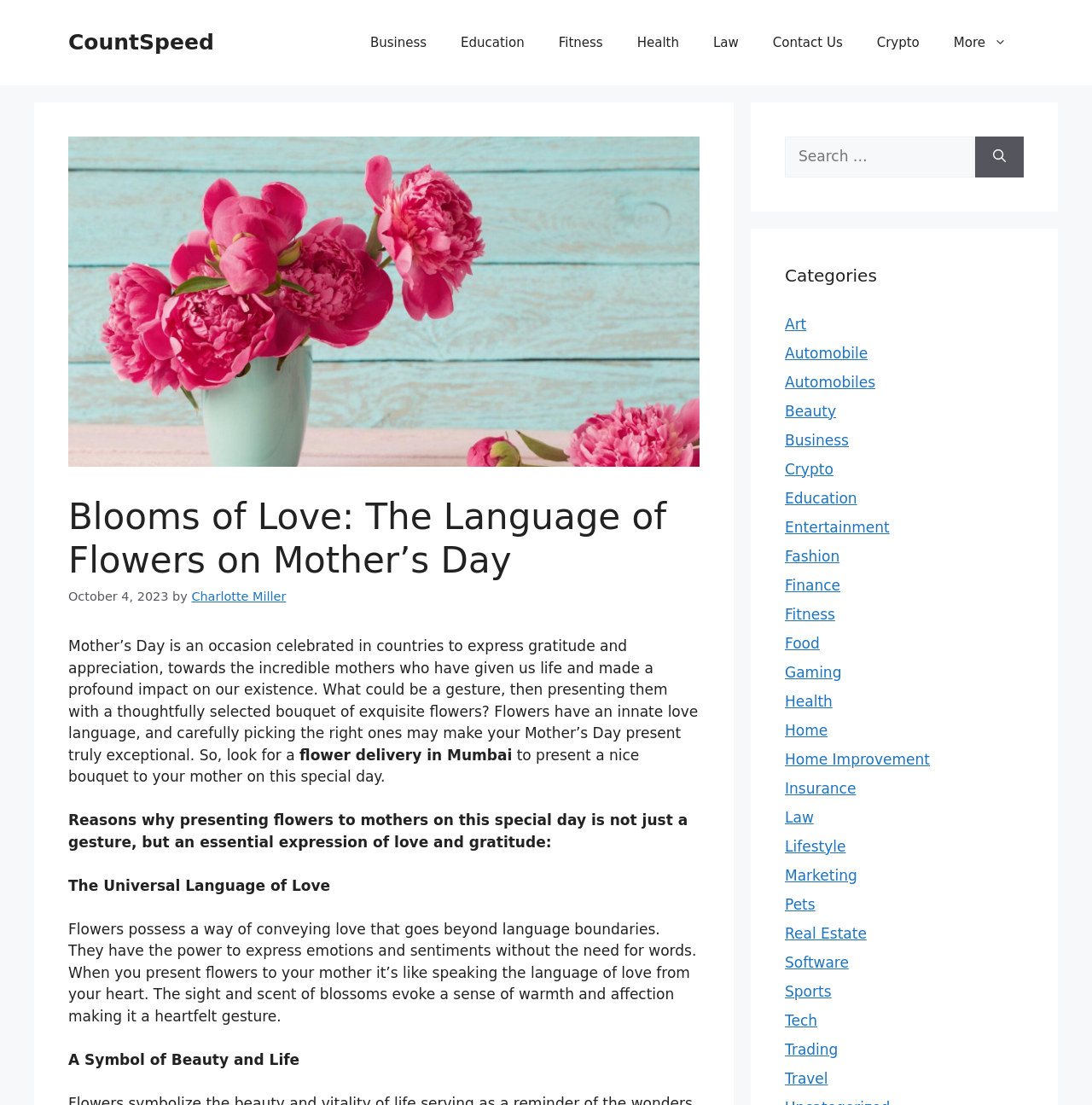Find the bounding box of the UI element described as follows: "Fashion".

[0.719, 0.495, 0.769, 0.511]